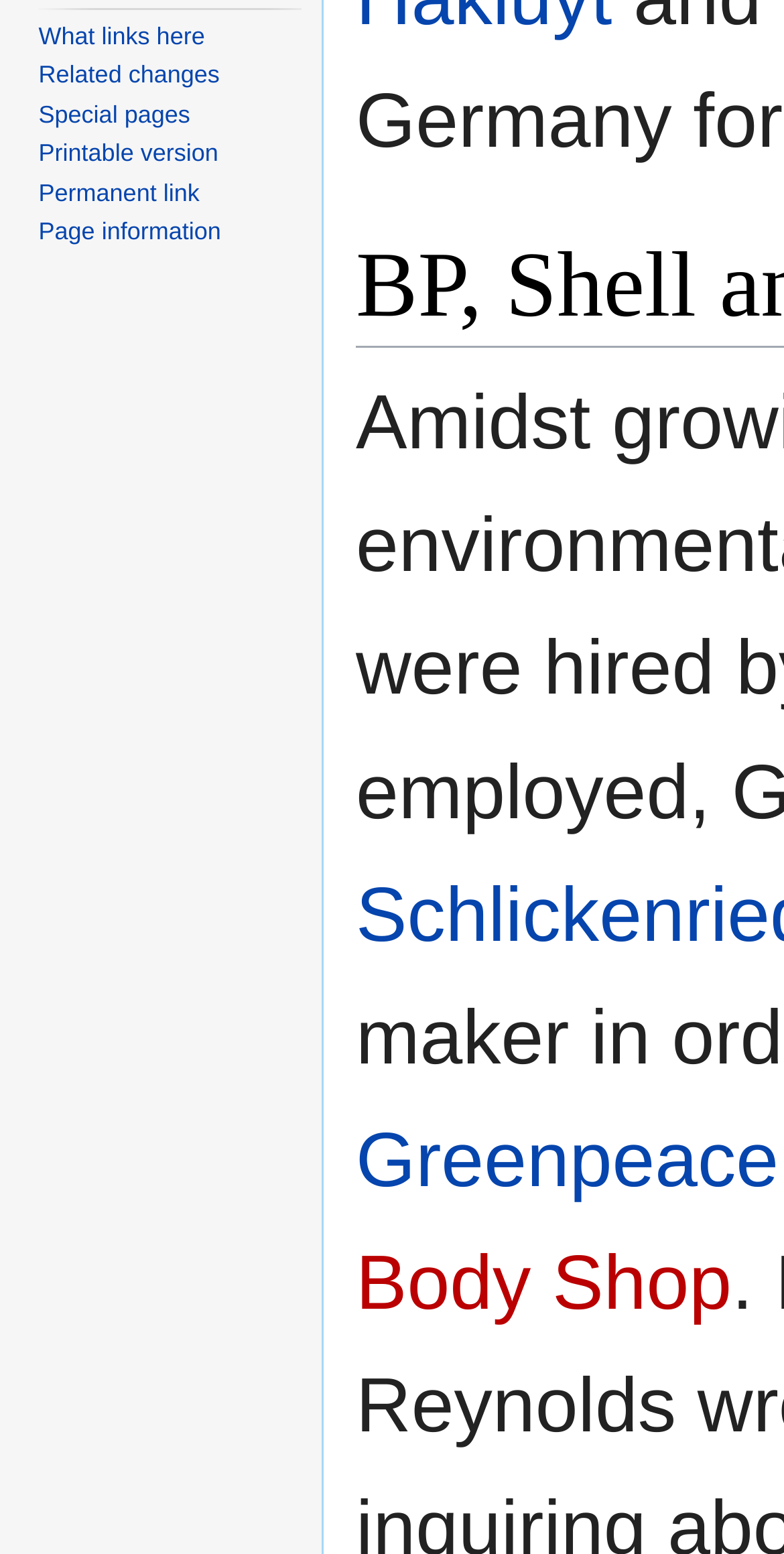Using floating point numbers between 0 and 1, provide the bounding box coordinates in the format (top-left x, top-left y, bottom-right x, bottom-right y). Locate the UI element described here: Page information

[0.049, 0.14, 0.282, 0.158]